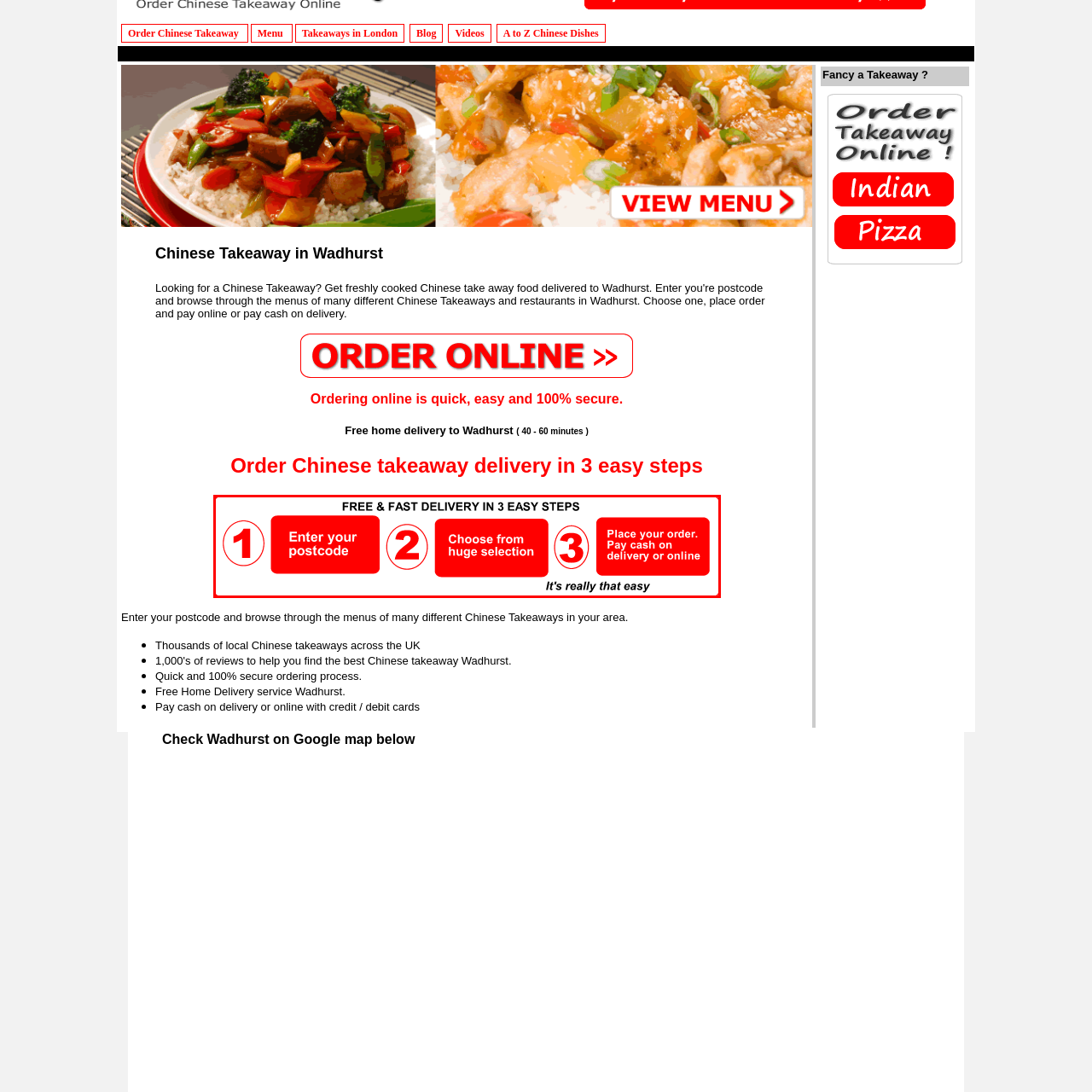What is the emphasis of the banner in the image?
Inspect the image enclosed in the red bounding box and provide a thorough answer based on the information you see.

The caption states that the banner emphasizes that the whole process of ordering Chinese takeaway is designed to be free and fast, providing an efficient takeaway experience. This emphasis is likely to appeal to customers who value convenience and speed.